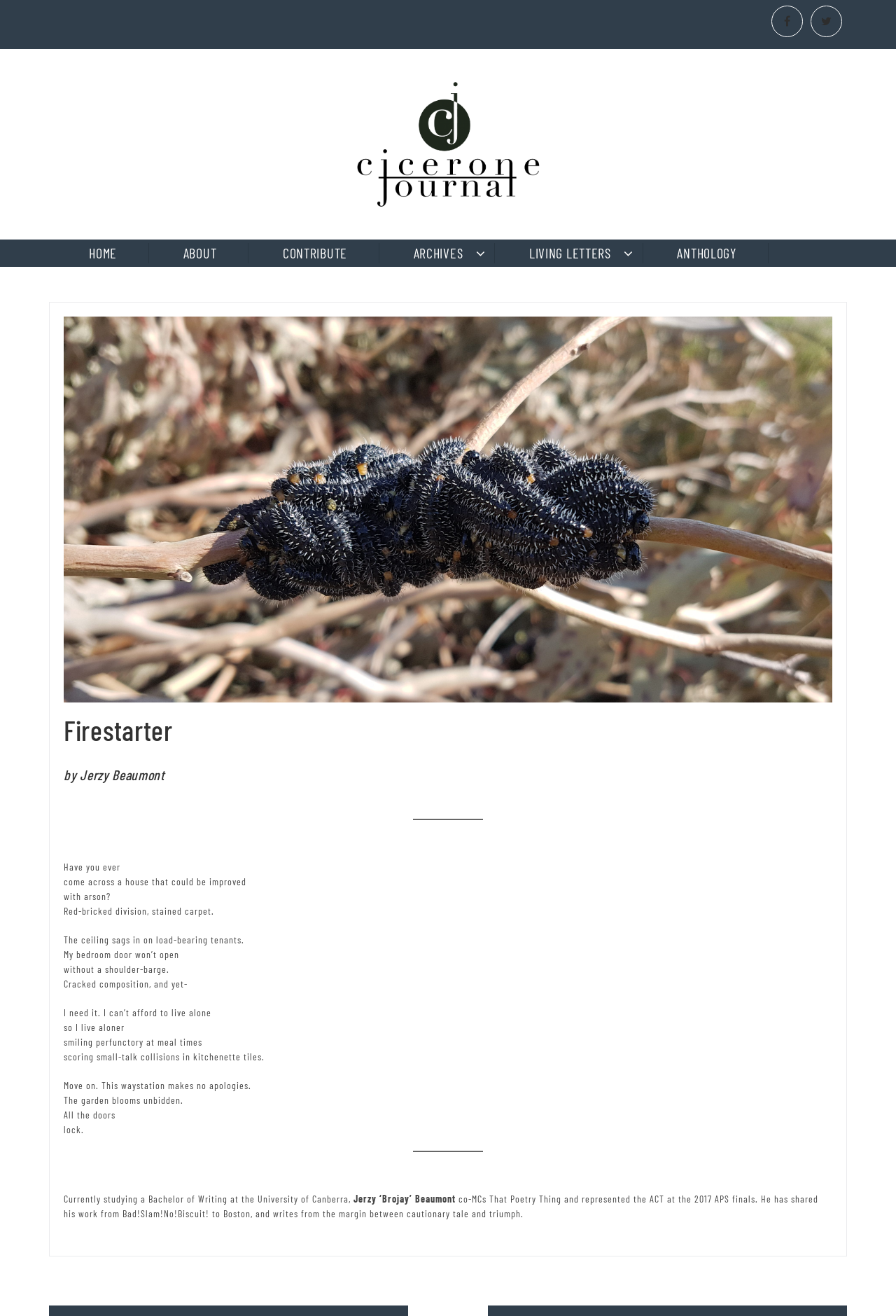Refer to the image and answer the question with as much detail as possible: What is the name of the university mentioned in the bio?

The name of the university can be found in the bio section which mentions 'Currently studying a Bachelor of Writing at the University of Canberra'.